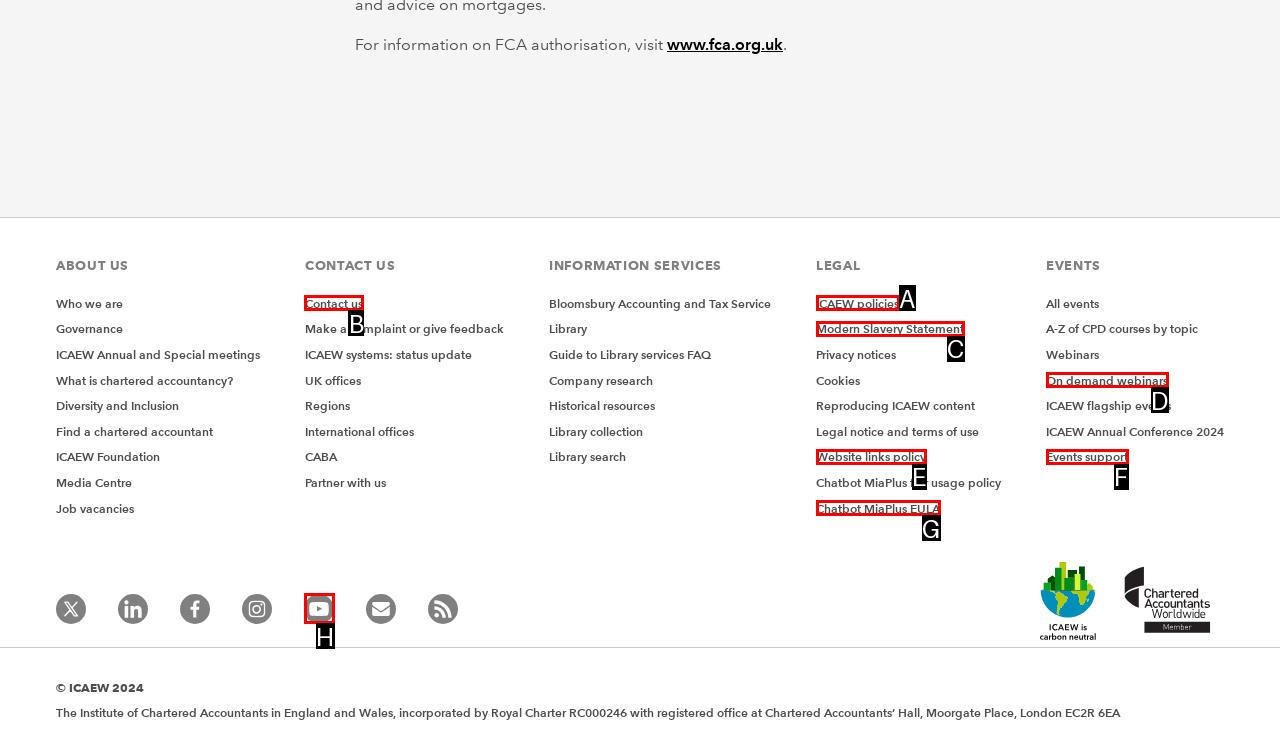From the options shown in the screenshot, tell me which lettered element I need to click to complete the task: Contact us.

B